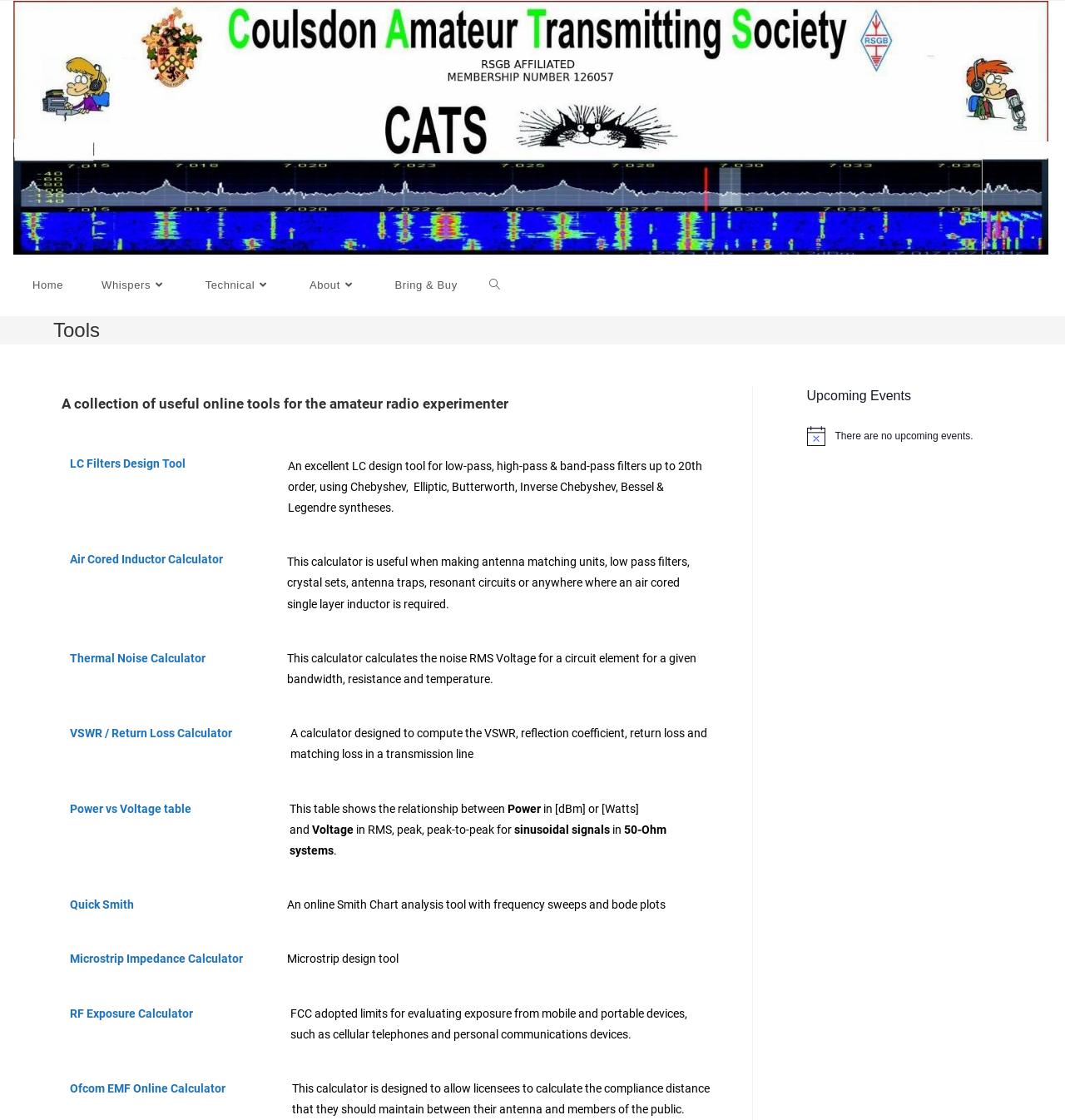Identify the bounding box coordinates of the clickable region to carry out the given instruction: "Click on the 'LC Filters Design Tool' link".

[0.066, 0.408, 0.174, 0.42]